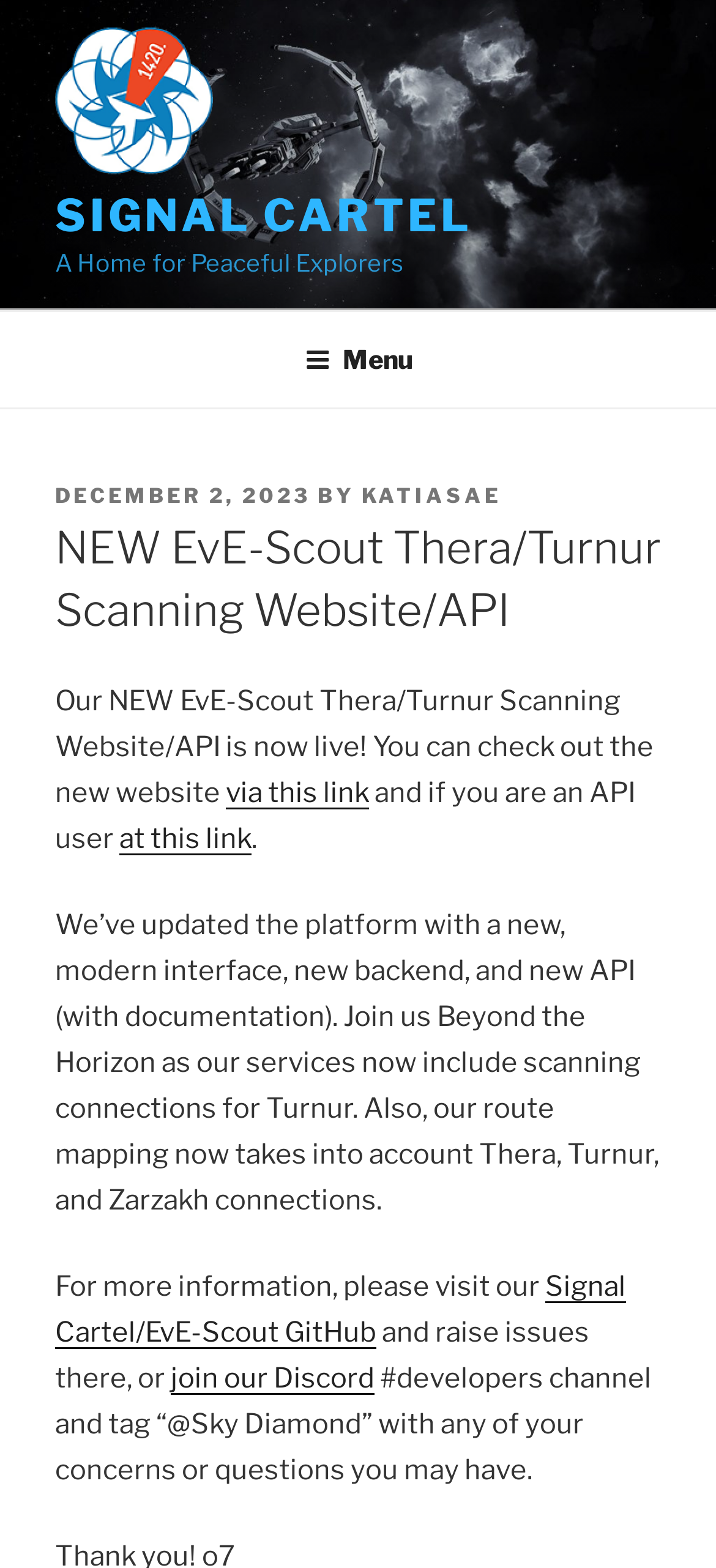What is the new feature of the EvE-Scout website?
Using the image provided, answer with just one word or phrase.

Modern interface and new backend